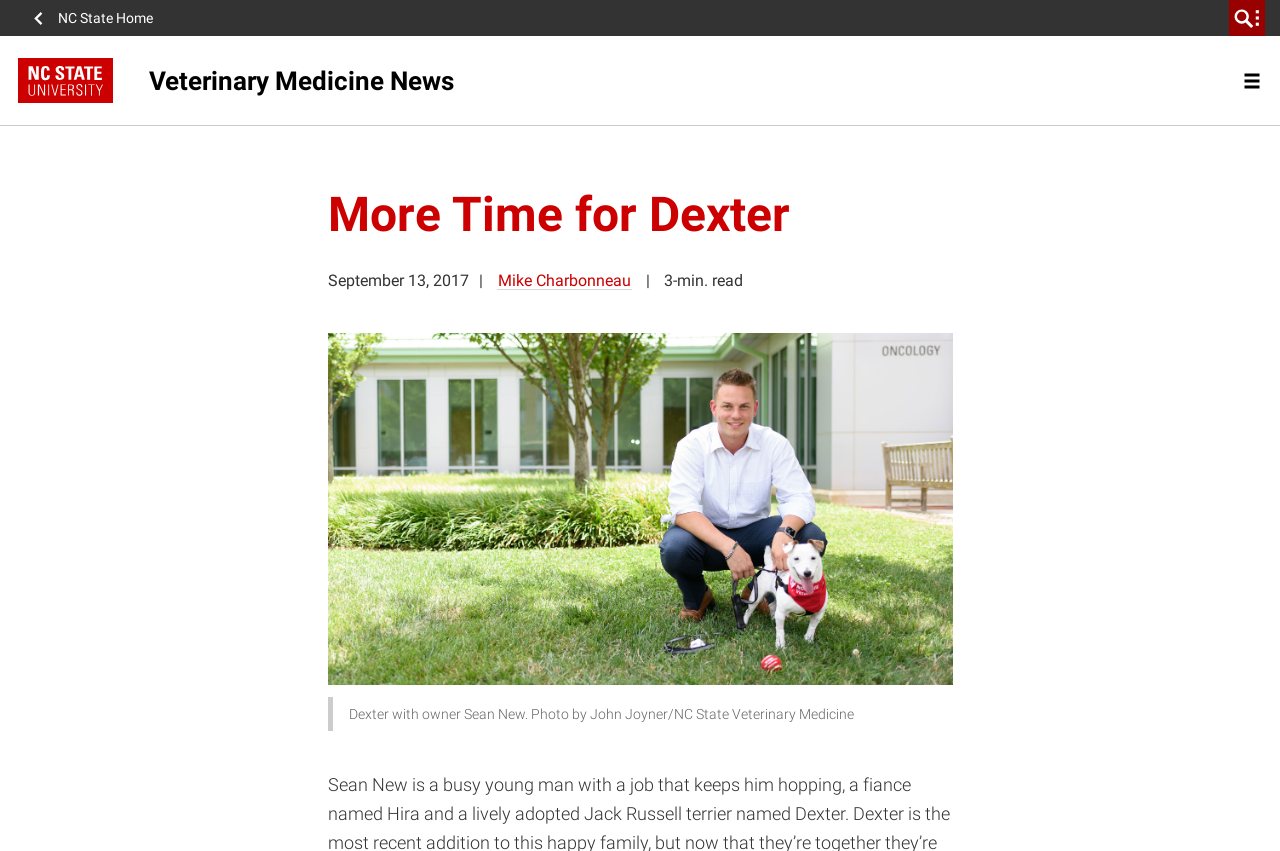What is the estimated reading time of the news article?
Based on the image, give a concise answer in the form of a single word or short phrase.

3-min. read